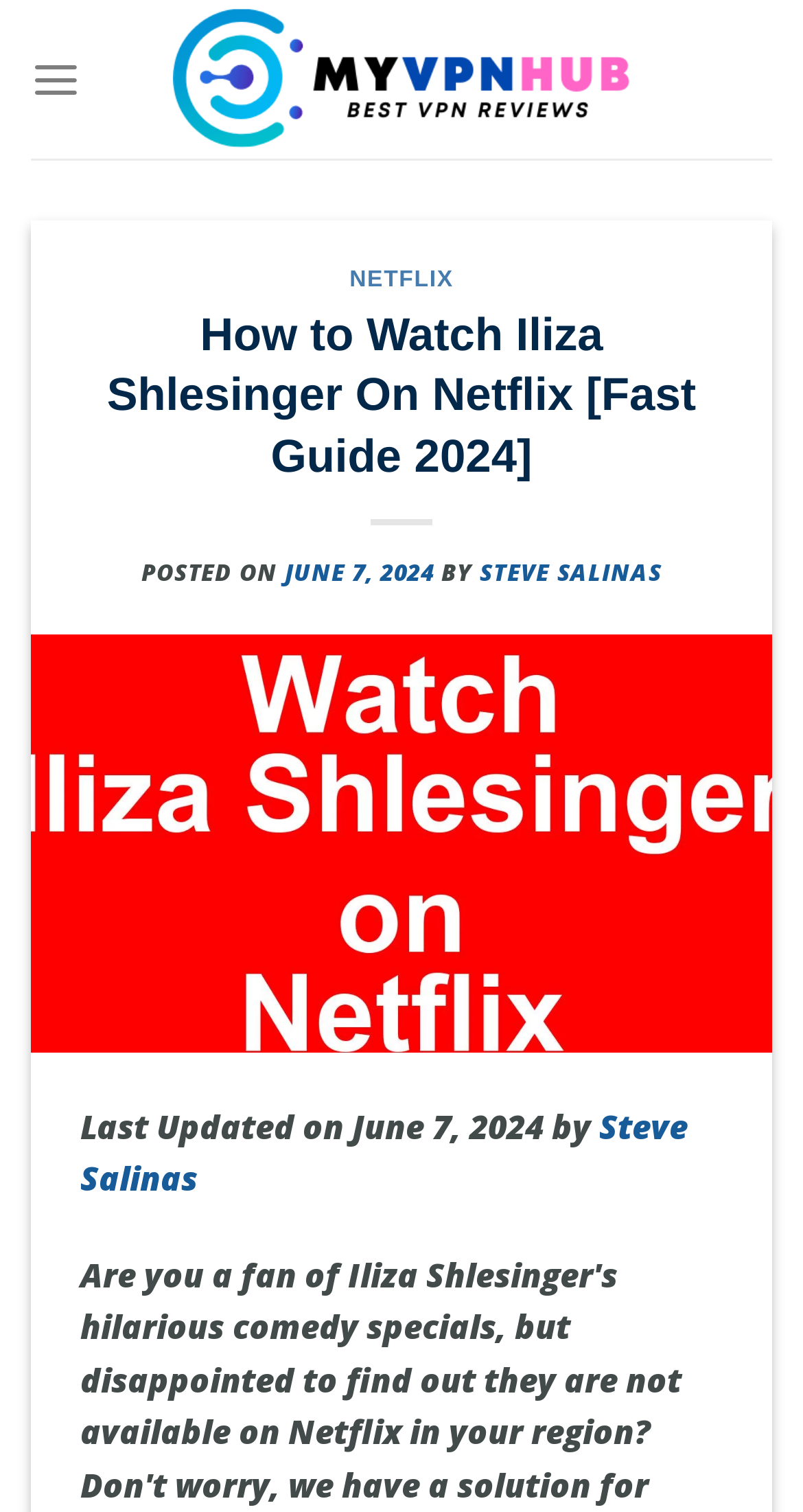Please use the details from the image to answer the following question comprehensively:
What is the category of the webpage?

I inferred the category by looking at the top of the webpage, where I found a heading element with the text 'NETFLIX', indicating that the webpage is categorized under Netflix-related content.